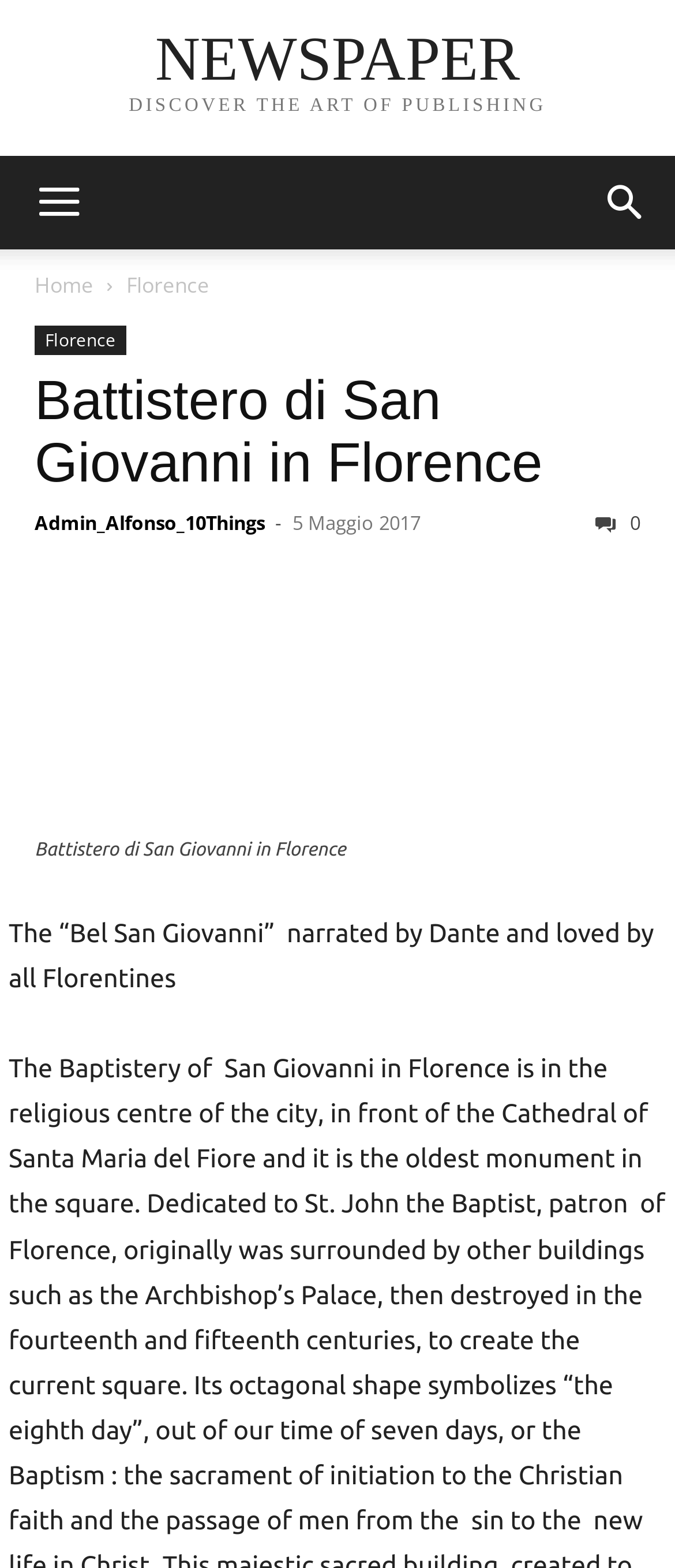Indicate the bounding box coordinates of the element that must be clicked to execute the instruction: "read the article about Admin_Alfonso_10Things". The coordinates should be given as four float numbers between 0 and 1, i.e., [left, top, right, bottom].

[0.051, 0.325, 0.392, 0.341]